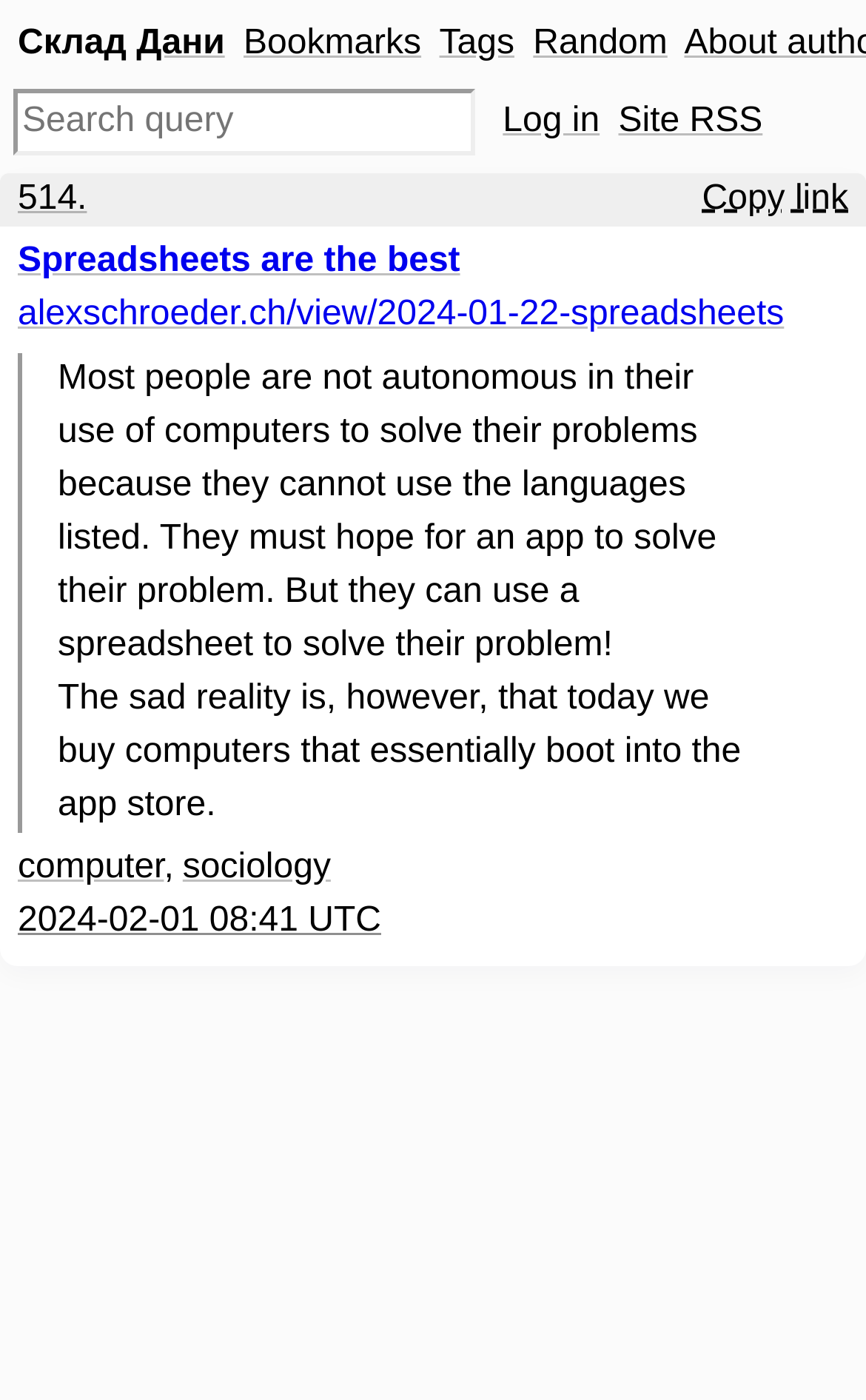Please provide the bounding box coordinates for the element that needs to be clicked to perform the instruction: "Visit the bookmarks page". The coordinates must consist of four float numbers between 0 and 1, formatted as [left, top, right, bottom].

[0.281, 0.017, 0.486, 0.044]